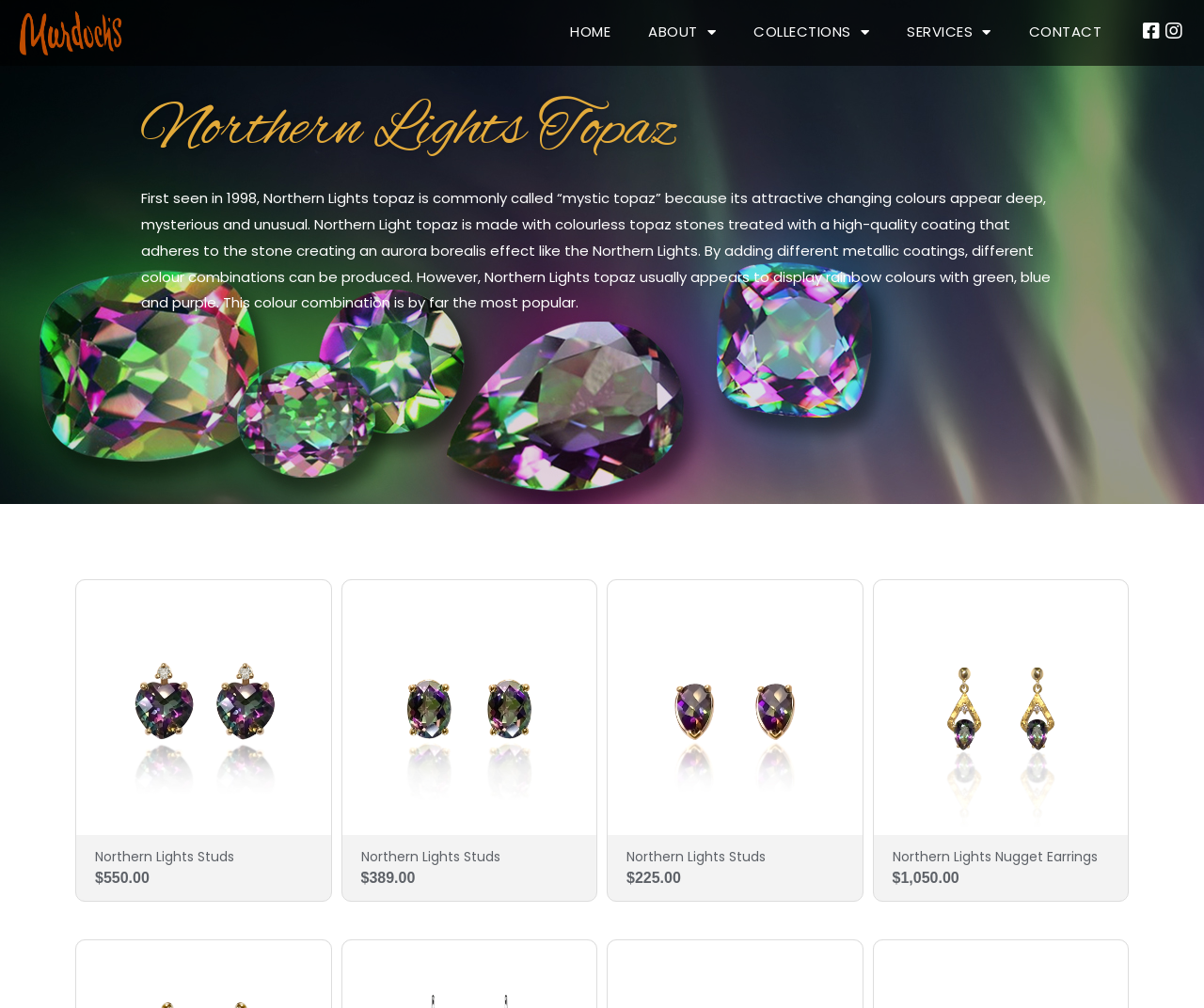What is the most popular color combination of Northern Lights topaz?
Using the image, answer in one word or phrase.

Rainbow colours with green, blue and purple